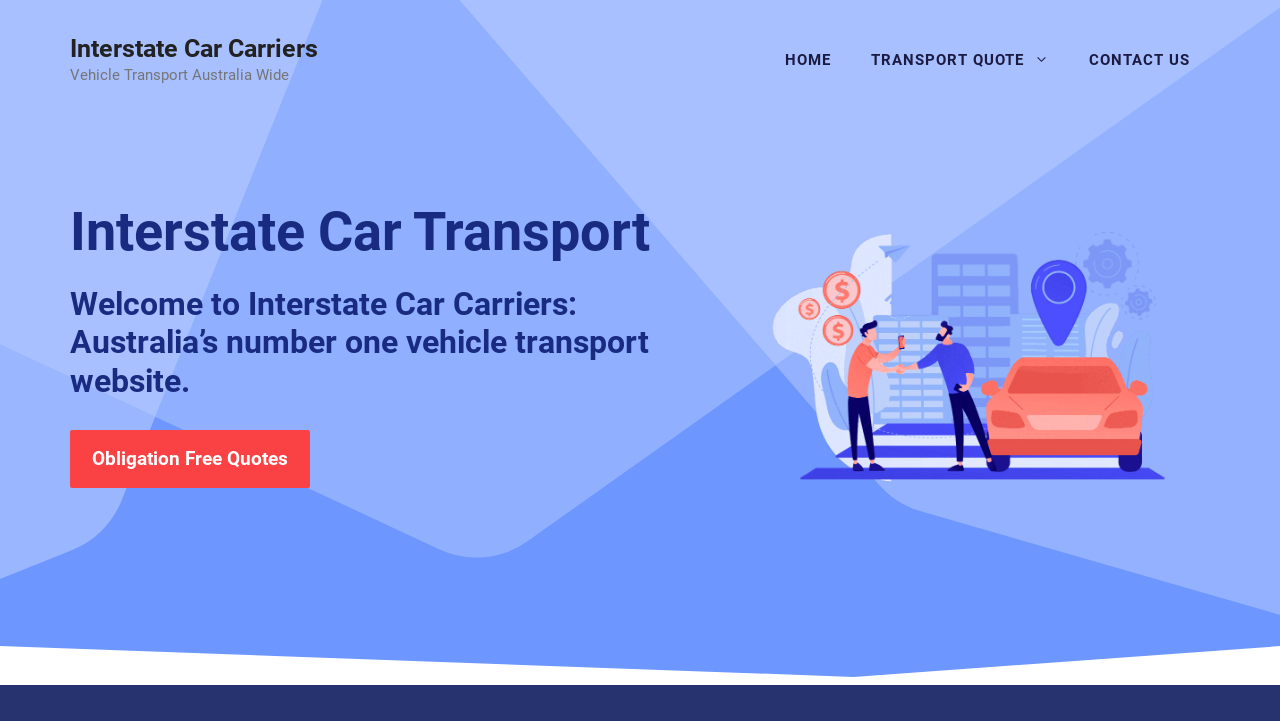Calculate the bounding box coordinates of the UI element given the description: "Home".

[0.598, 0.042, 0.665, 0.125]